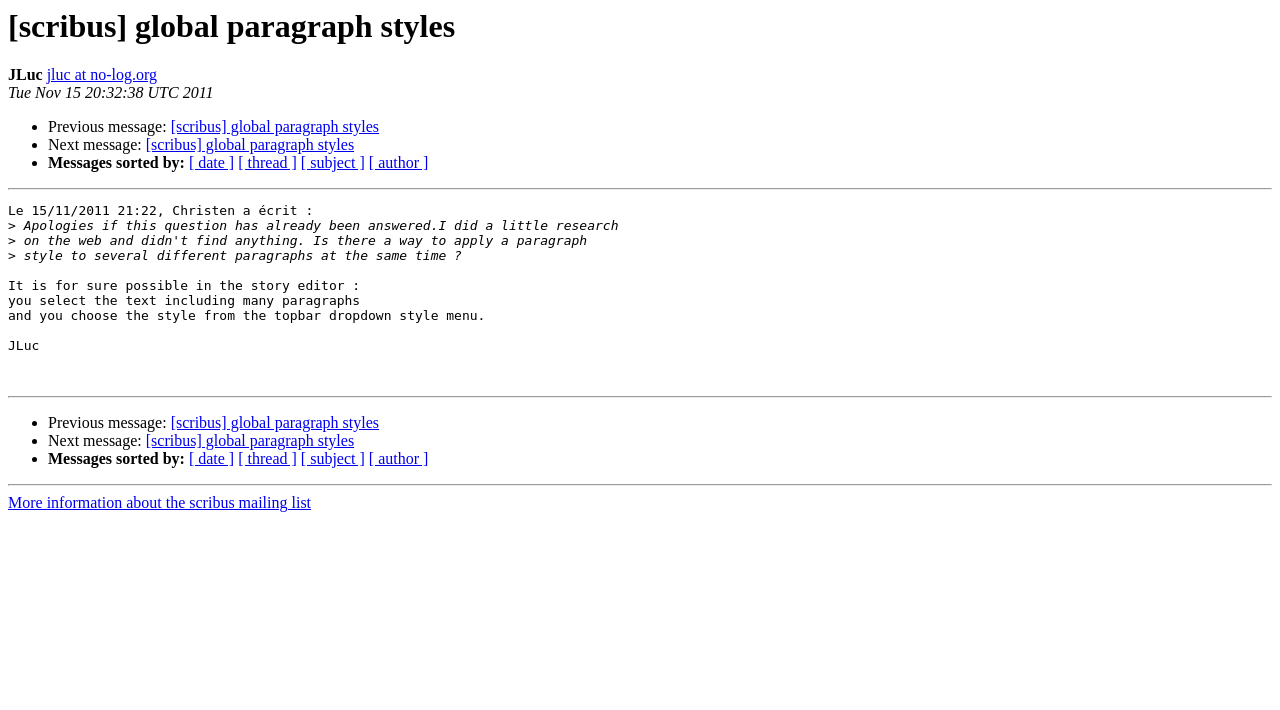Utilize the details in the image to give a detailed response to the question: How can you apply a style to multiple paragraphs?

I found the answer by reading the conversation between JLuc and Christen, where JLuc explains that you can select the text including many paragraphs and choose the style from the topbar dropdown style menu.